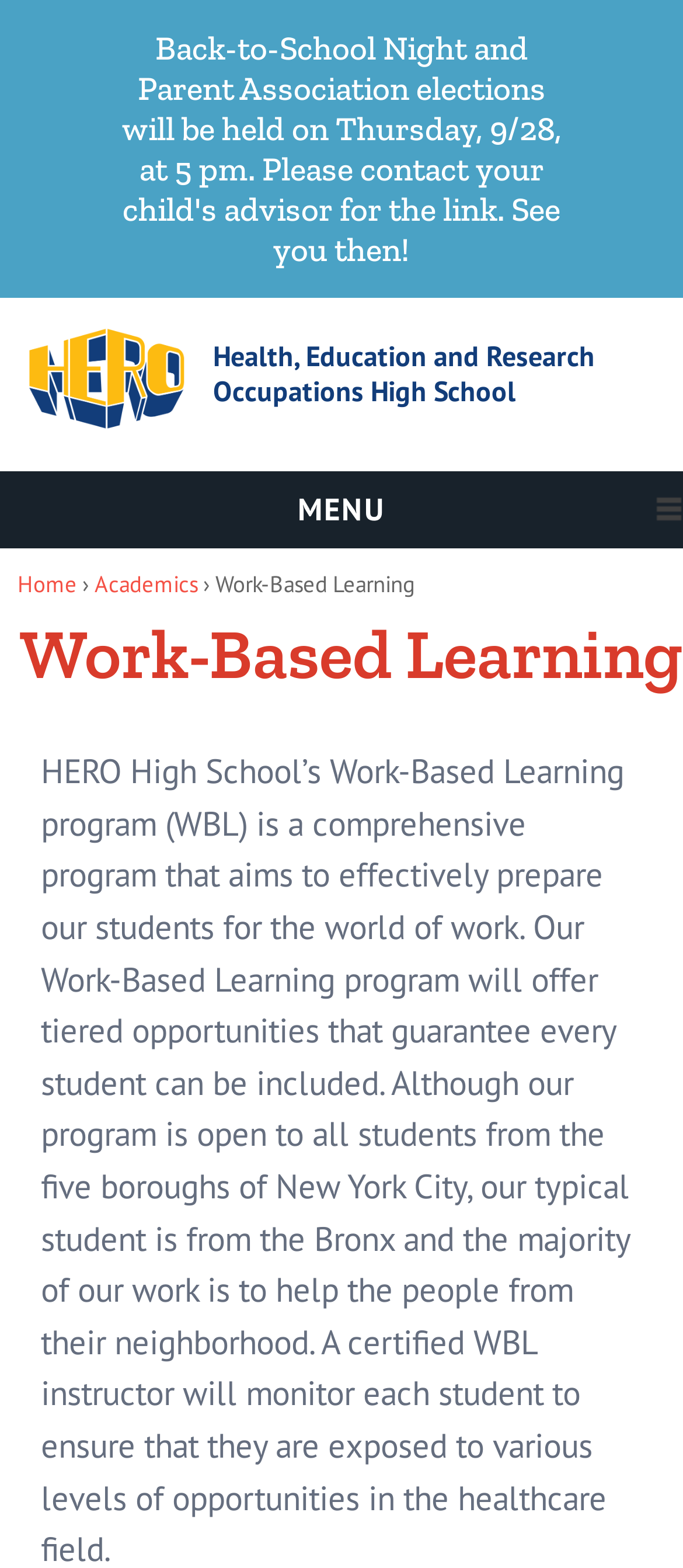What is the relationship between 'Academics' and 'Work-Based Learning'?
Please answer the question as detailed as possible based on the image.

I determined this answer by analyzing the breadcrumb navigation links that lead to this page, specifically the links 'Home' > 'Academics' > 'Work-Based Learning', which suggests a hierarchical relationship between these pages, with 'Work-Based Learning' being a subcategory of 'Academics'.